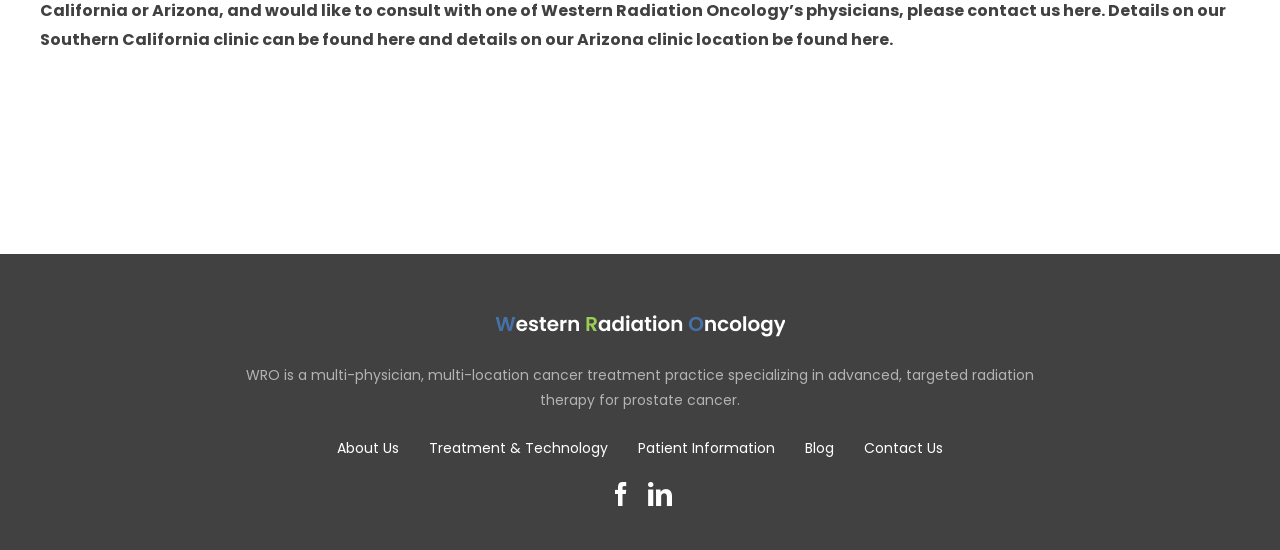Please locate the bounding box coordinates of the region I need to click to follow this instruction: "Read about how addiction affects the brain".

None